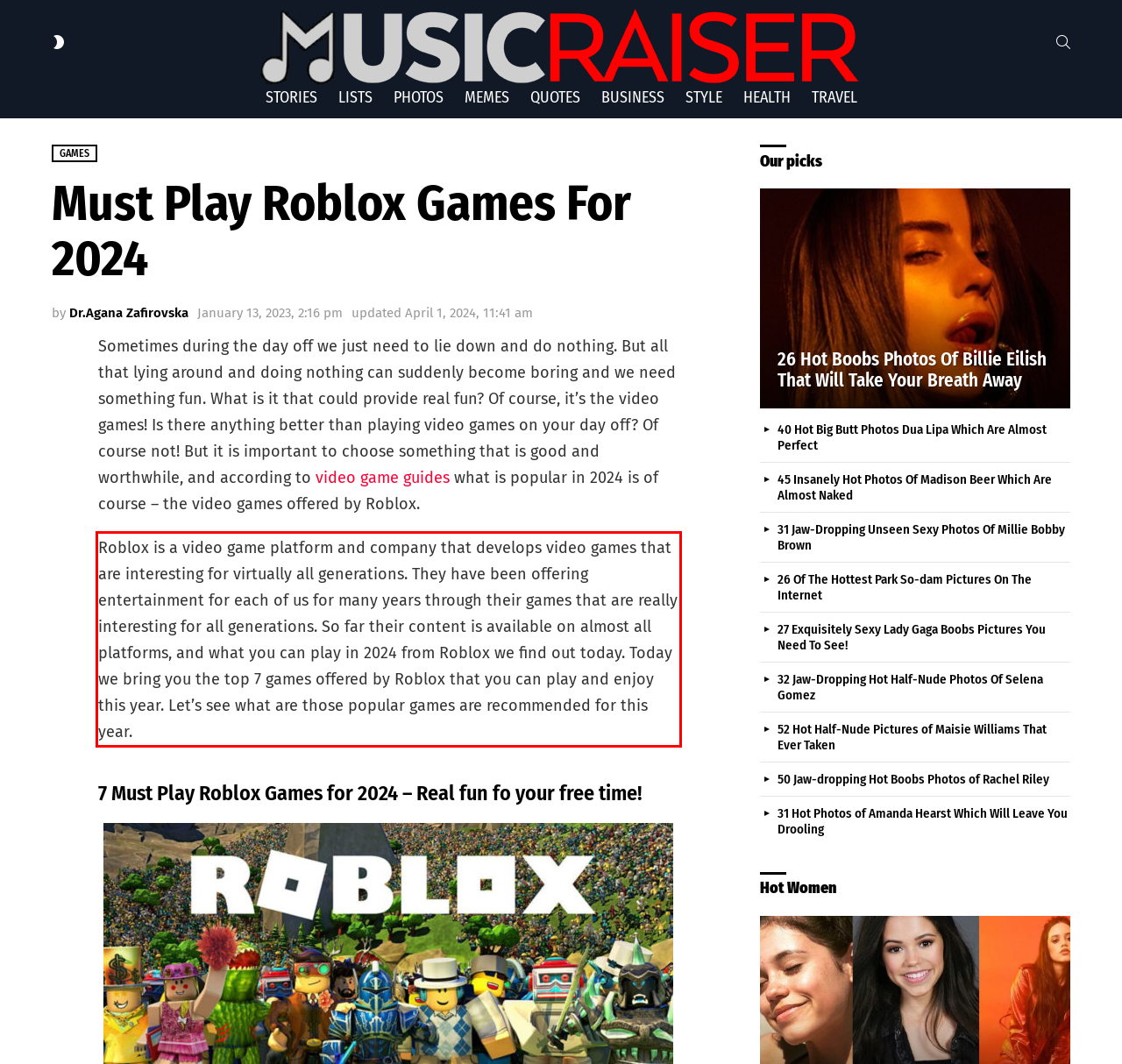From the given screenshot of a webpage, identify the red bounding box and extract the text content within it.

Roblox is a video game platform and company that develops video games that are interesting for virtually all generations. They have been offering entertainment for each of us for many years through their games that are really interesting for all generations. So far their content is available on almost all platforms, and what you can play in 2024 from Roblox we find out today. Today we bring you the top 7 games offered by Roblox that you can play and enjoy this year. Let’s see what are those popular games are recommended for this year.